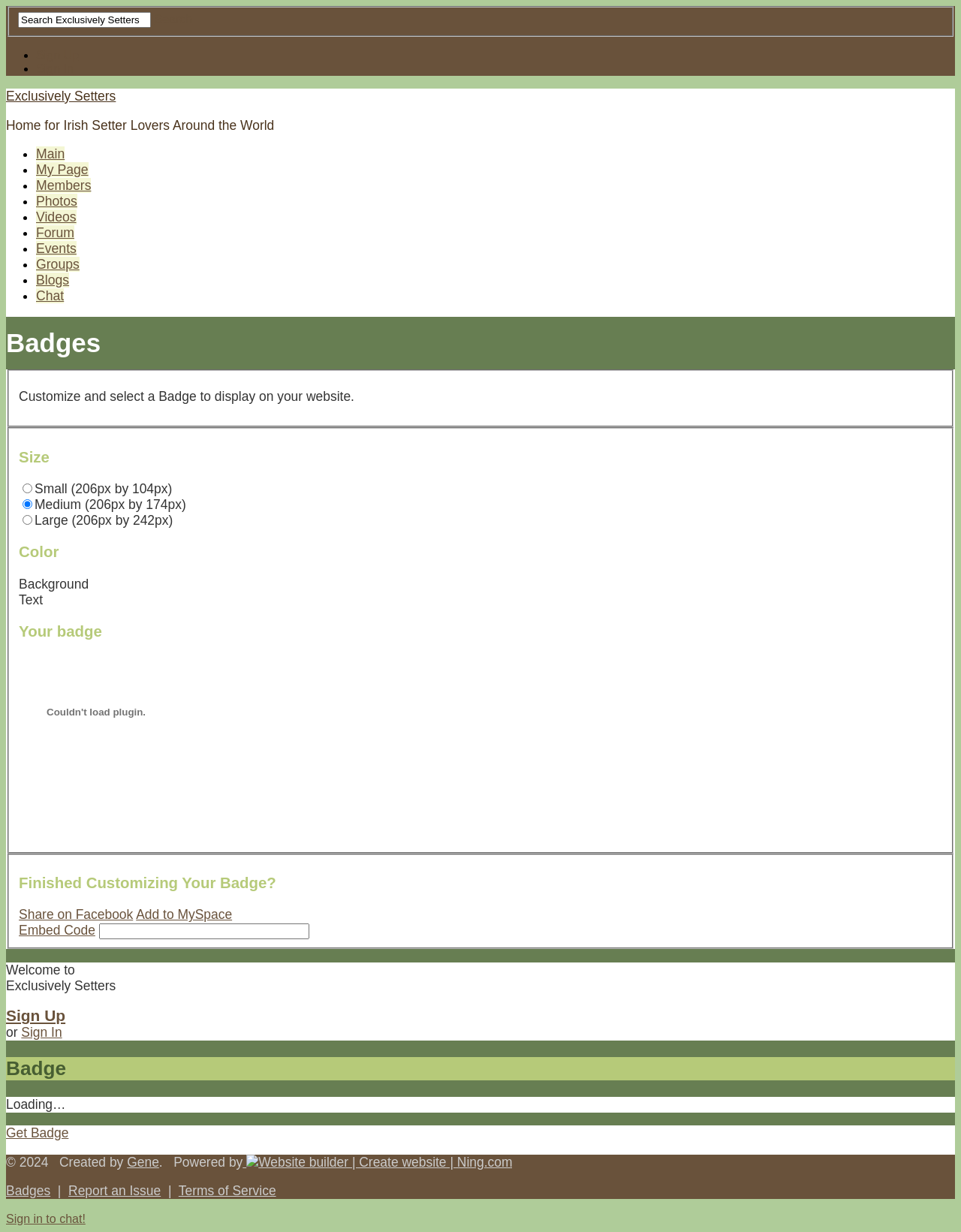Explain the webpage's design and content in an elaborate manner.

This webpage is a community platform for Irish Setter owners and enthusiasts. At the top, there is a search bar with a "Search" button next to it. Below the search bar, there are several links, including "Sign Up", "Sign In", and "Exclusively Setters". 

The main content area is divided into two sections. On the left, there is a list of links, including "Main", "My Page", "Members", "Photos", "Videos", "Forum", "Events", "Groups", "Blogs", and "Chat". These links are separated by bullet points.

On the right, there is a section dedicated to customizing and selecting a badge to display on a website. There is a heading "Badges" and a description "Customize and select a Badge to display on your website." Below this, there are options to select the size and color of the badge. The size options are "Small", "Medium", and "Large", and the color options are not explicitly stated. There is also a section to preview the badge, with a heading "Your badge".

Further down, there is a section with links to share the badge on social media, including Facebook and MySpace, as well as an option to embed the badge code. 

At the bottom of the page, there is a welcome message with a link to sign up or sign in. There is also a copyright notice with a link to the creator's website, Gene, and a link to the website builder, Ning.com. Additionally, there are links to report an issue, terms of service, and a call to sign in to chat.